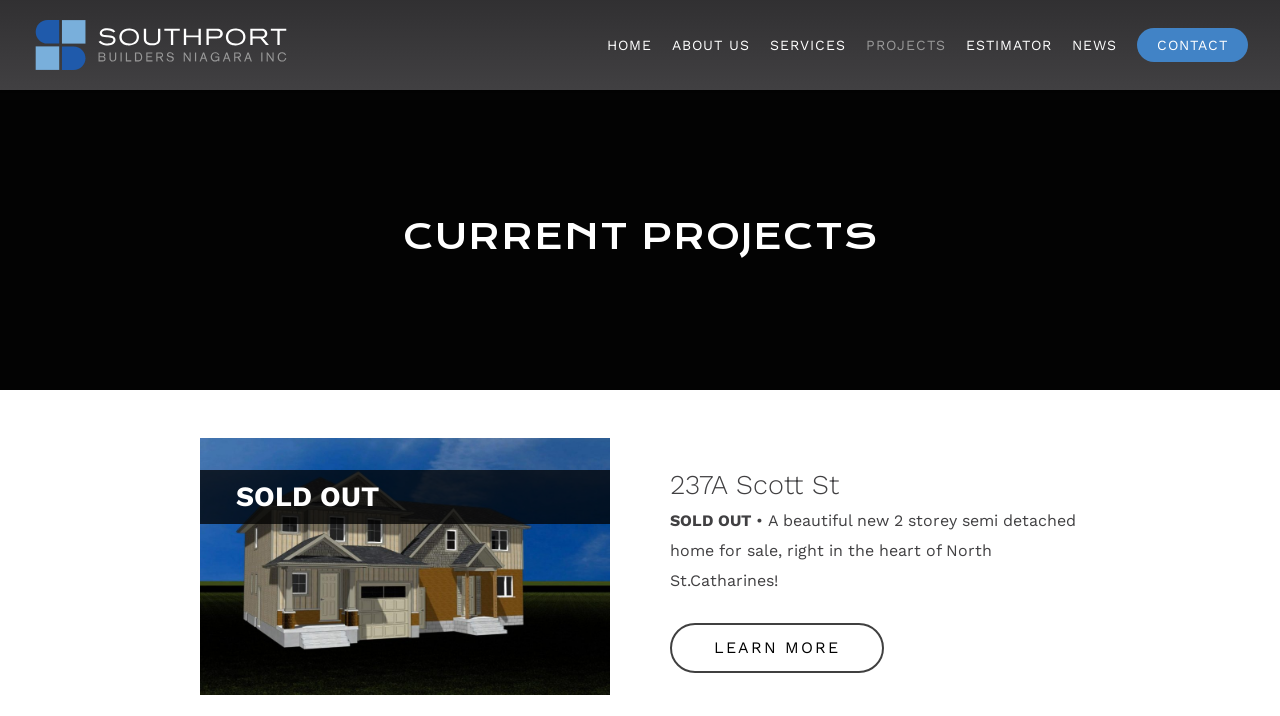Given the element description: "Contact", predict the bounding box coordinates of the UI element it refers to, using four float numbers between 0 and 1, i.e., [left, top, right, bottom].

[0.888, 0.053, 0.975, 0.073]